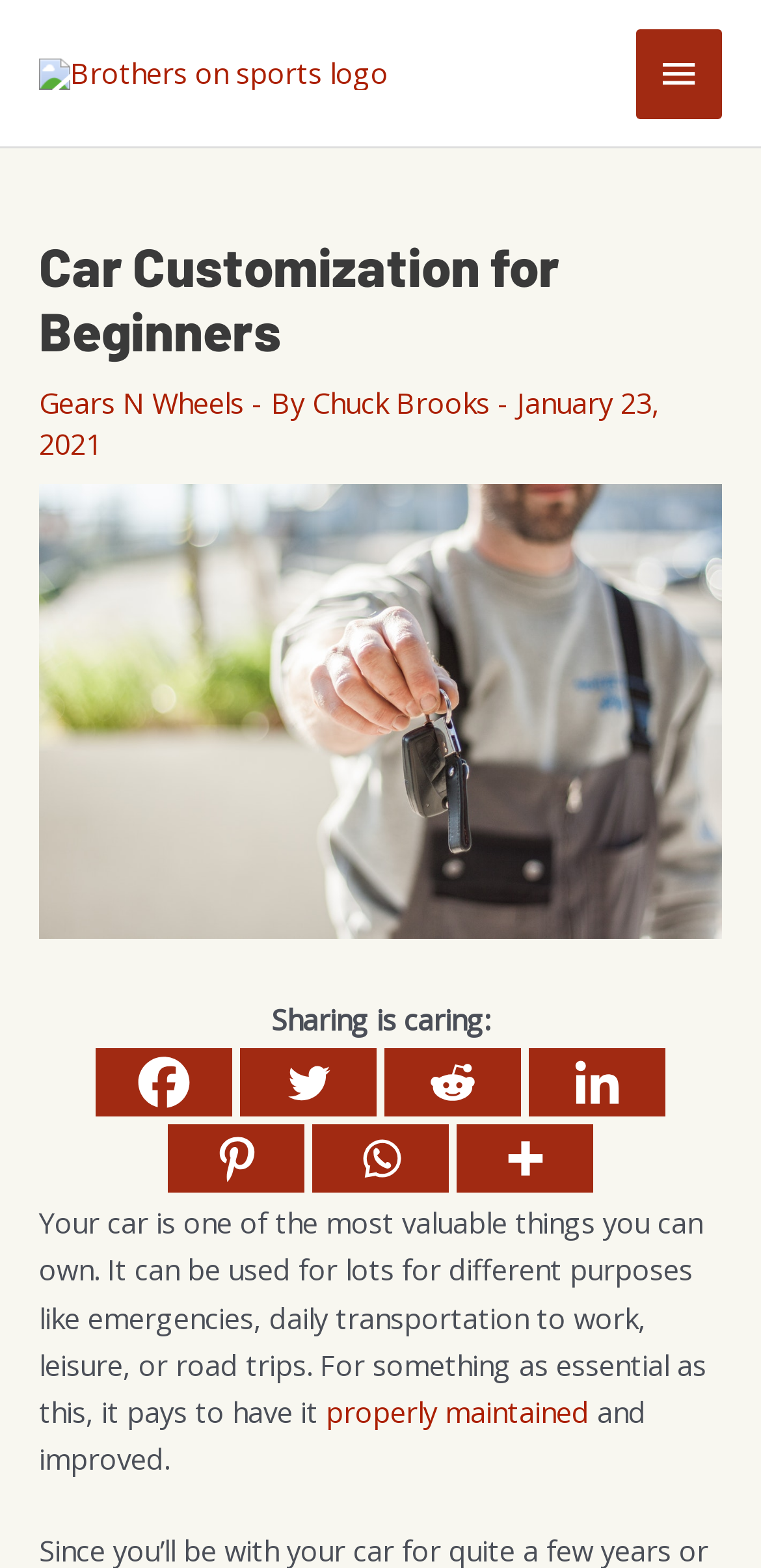Please determine the headline of the webpage and provide its content.

Car Customization for Beginners